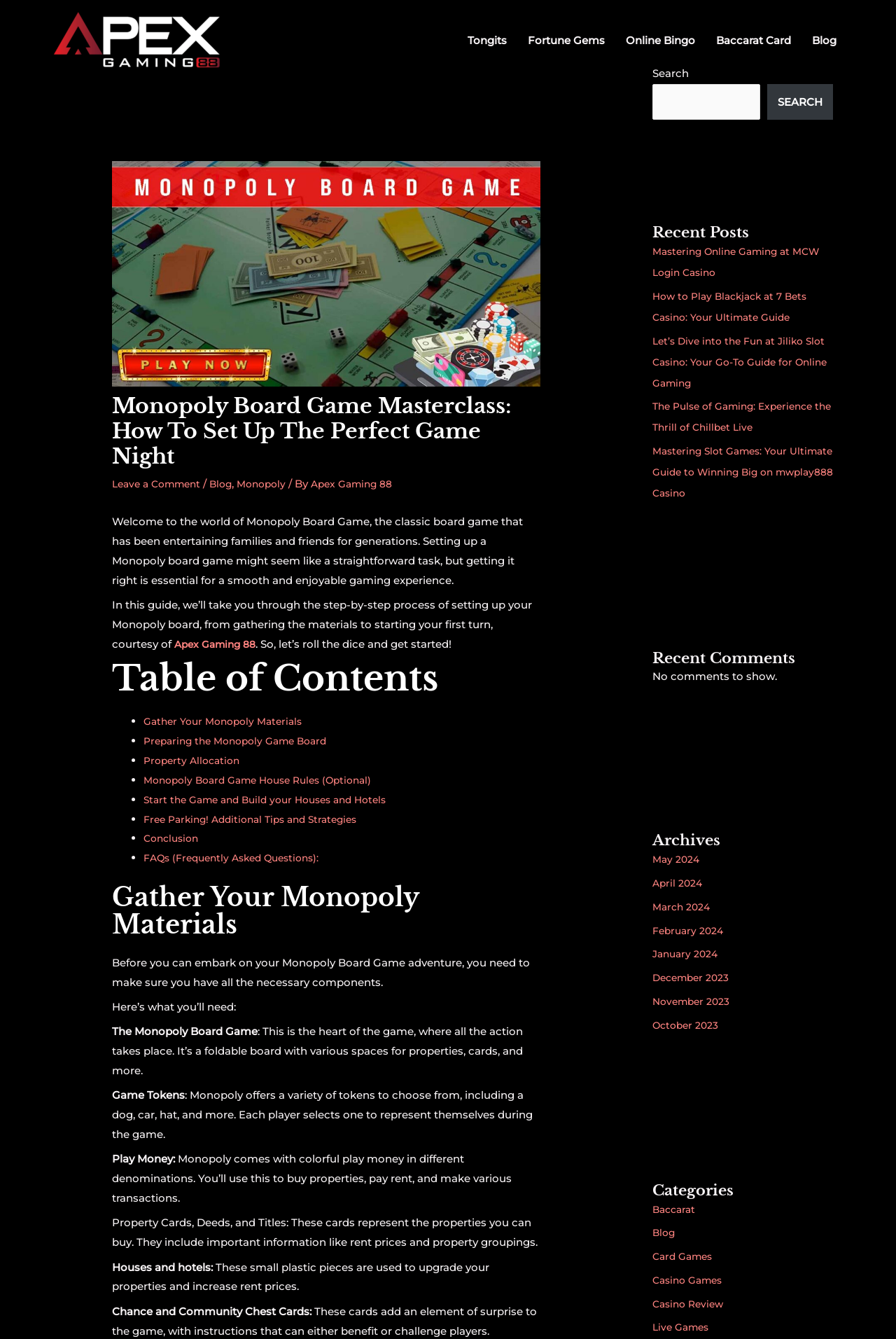Construct a comprehensive description capturing every detail on the webpage.

This webpage is about setting up the perfect Monopoly board game night. At the top, there is a logo of Apex Gaming 88, accompanied by a navigation menu with links to other gaming-related pages. Below the navigation menu, there is a header section with a large image of a Monopoly board game and a heading that reads "Monopoly Board Game Masterclass: How To Set Up The Perfect Game Night". 

To the right of the header section, there is a link to leave a comment and a section showing the author and date of the article. The main content of the webpage is divided into sections, starting with a brief introduction to the importance of setting up a Monopoly board game correctly. 

The introduction is followed by a table of contents with links to different sections of the guide, including gathering materials, preparing the game board, property allocation, and more. Each section provides detailed information and explanations on how to set up the game. 

On the right side of the webpage, there are three complementary sections. The first section has a search bar where users can search for specific content. The second section shows recent posts with links to other gaming-related articles. The third section shows recent comments, but it appears to be empty. The fourth section shows archives of past articles, organized by month.